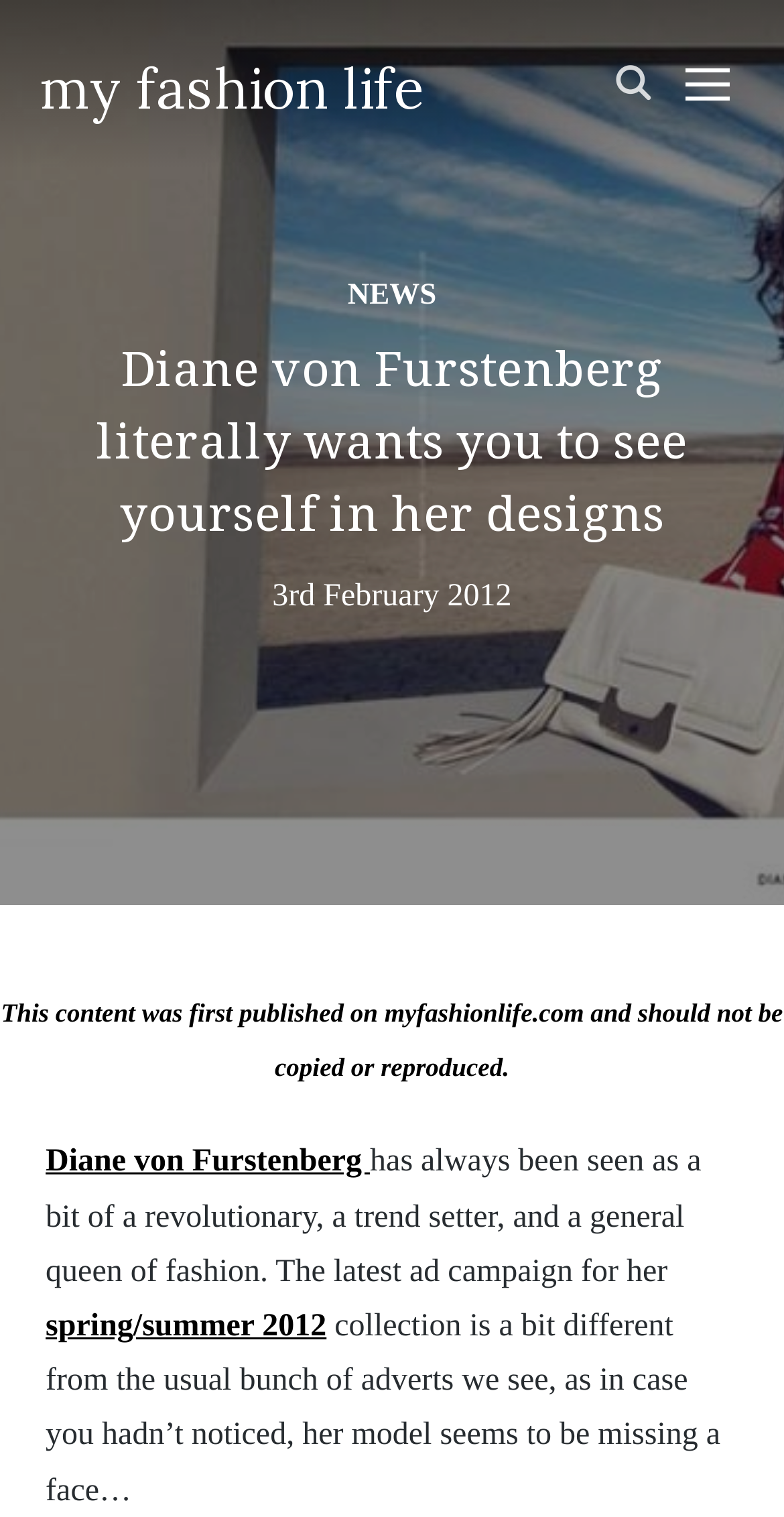Answer the question below using just one word or a short phrase: 
What is the name of the fashion designer?

Diane von Furstenberg